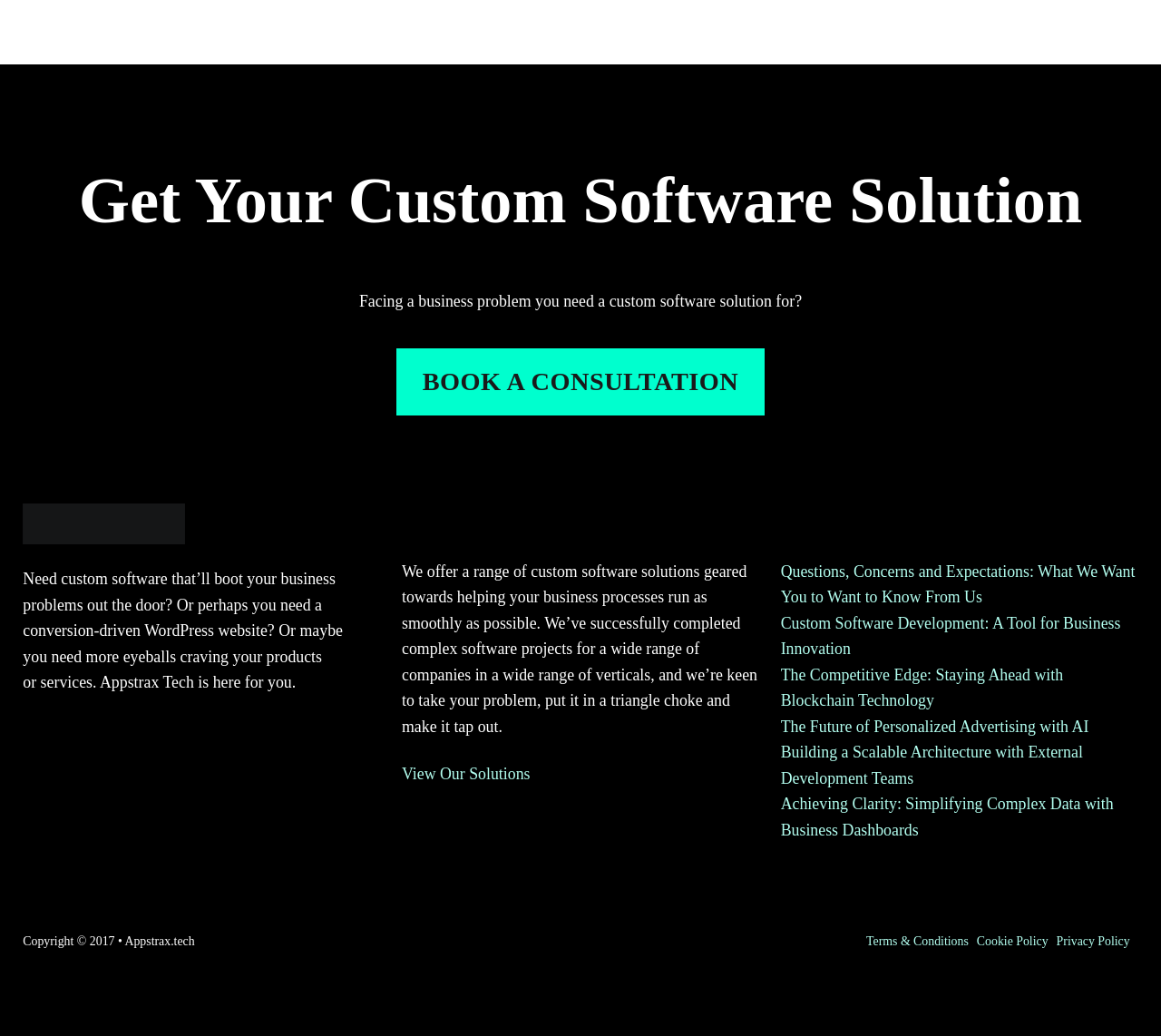Locate the bounding box coordinates of the element I should click to achieve the following instruction: "Check the Terms & Conditions".

[0.746, 0.899, 0.834, 0.918]